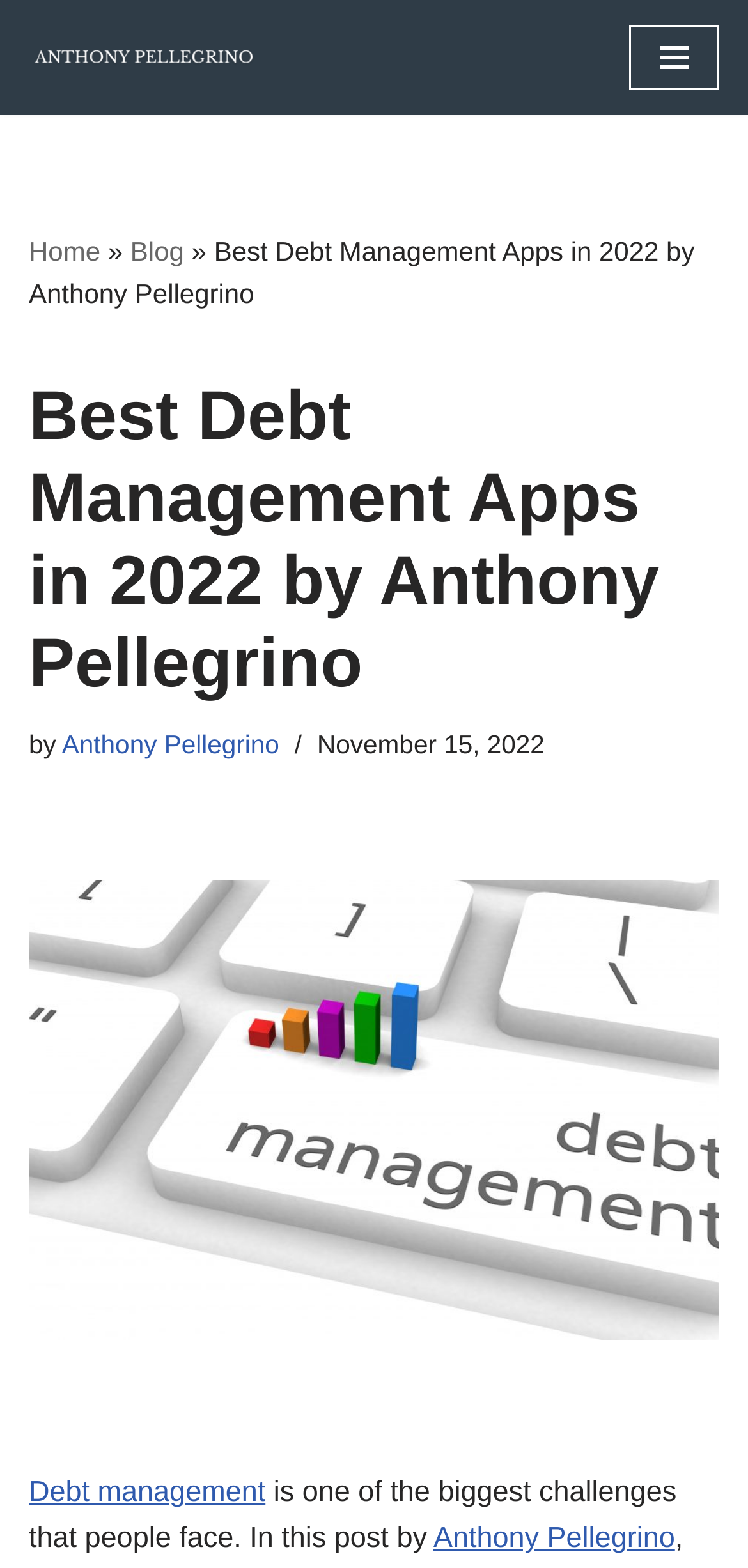Respond to the question with just a single word or phrase: 
What is the main topic of this post?

Debt management